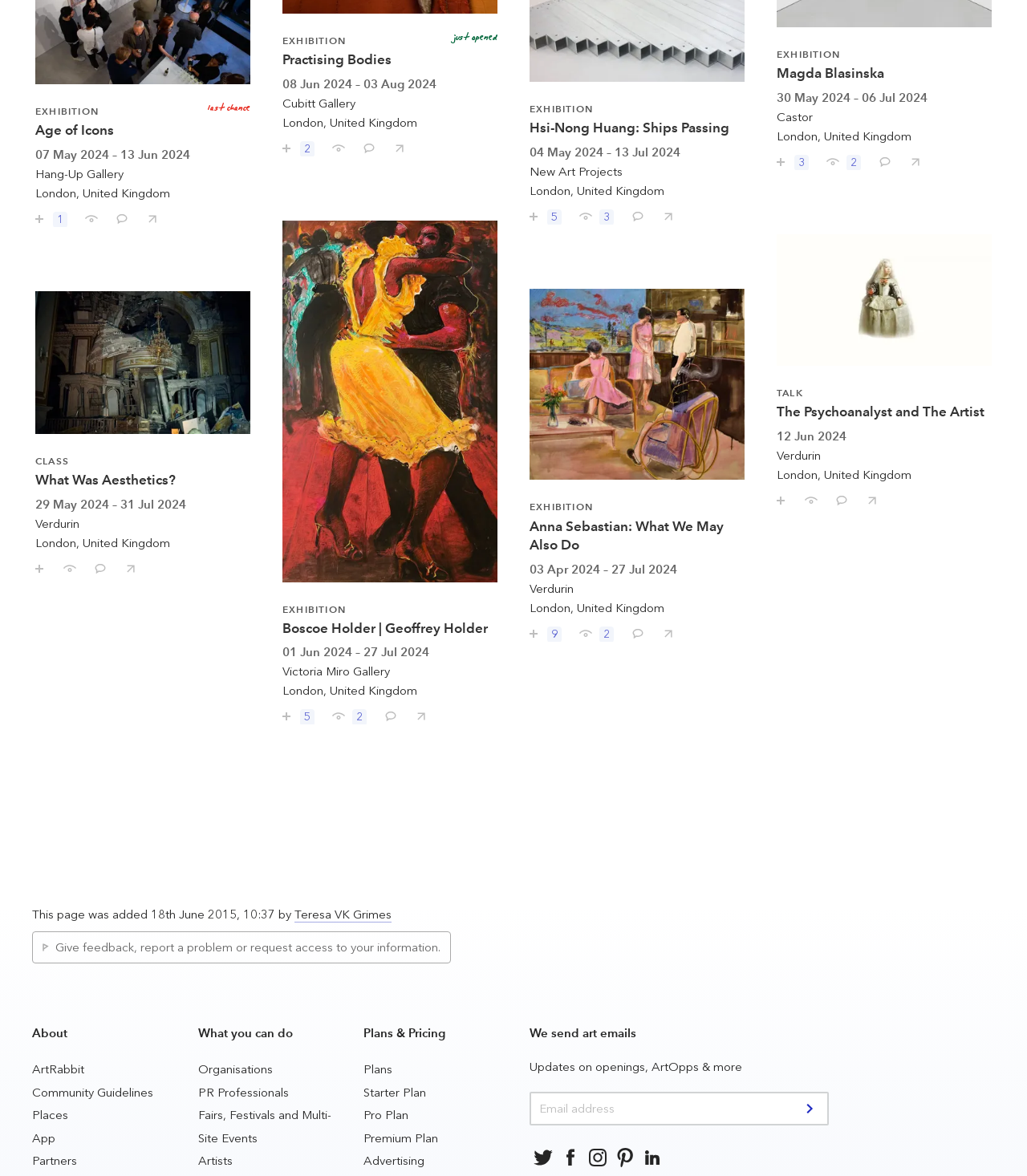Using the element description provided, determine the bounding box coordinates in the format (top-left x, top-left y, bottom-right x, bottom-right y). Ensure that all values are floating point numbers between 0 and 1. Element description: Partners

[0.031, 0.981, 0.075, 0.993]